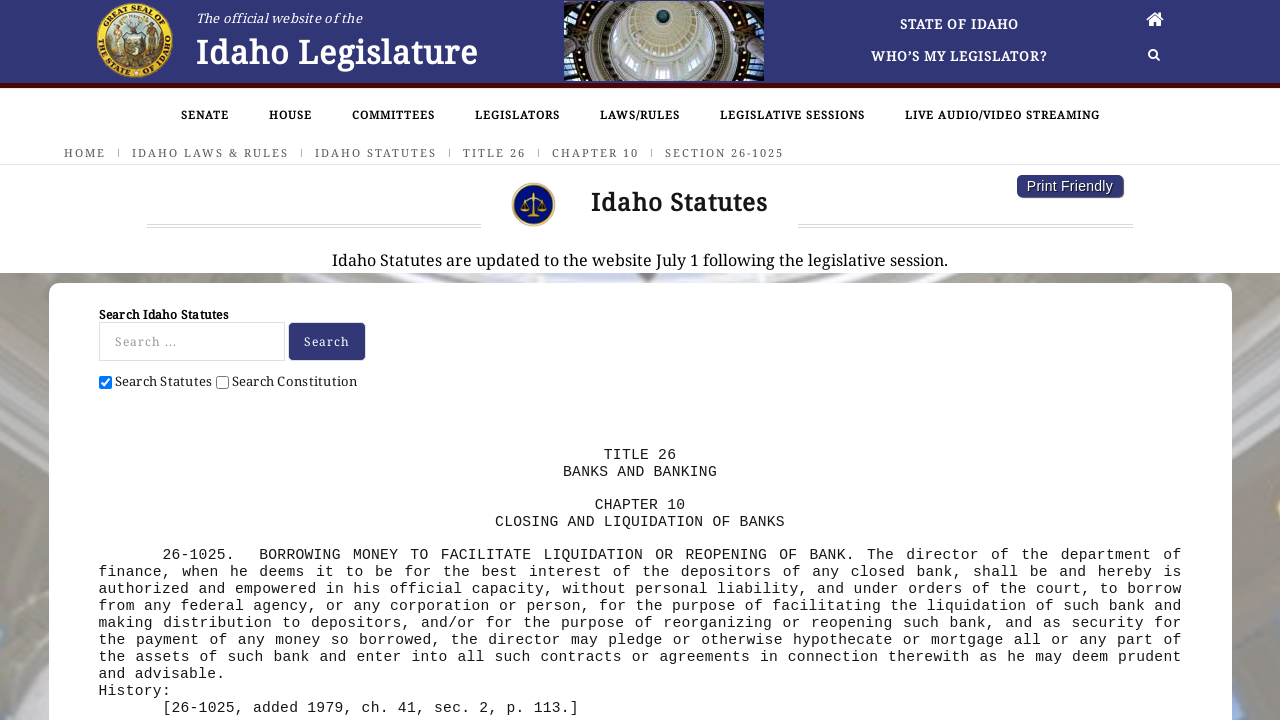Extract the bounding box for the UI element that matches this description: "Legislative Sessions".

[0.562, 0.137, 0.675, 0.183]